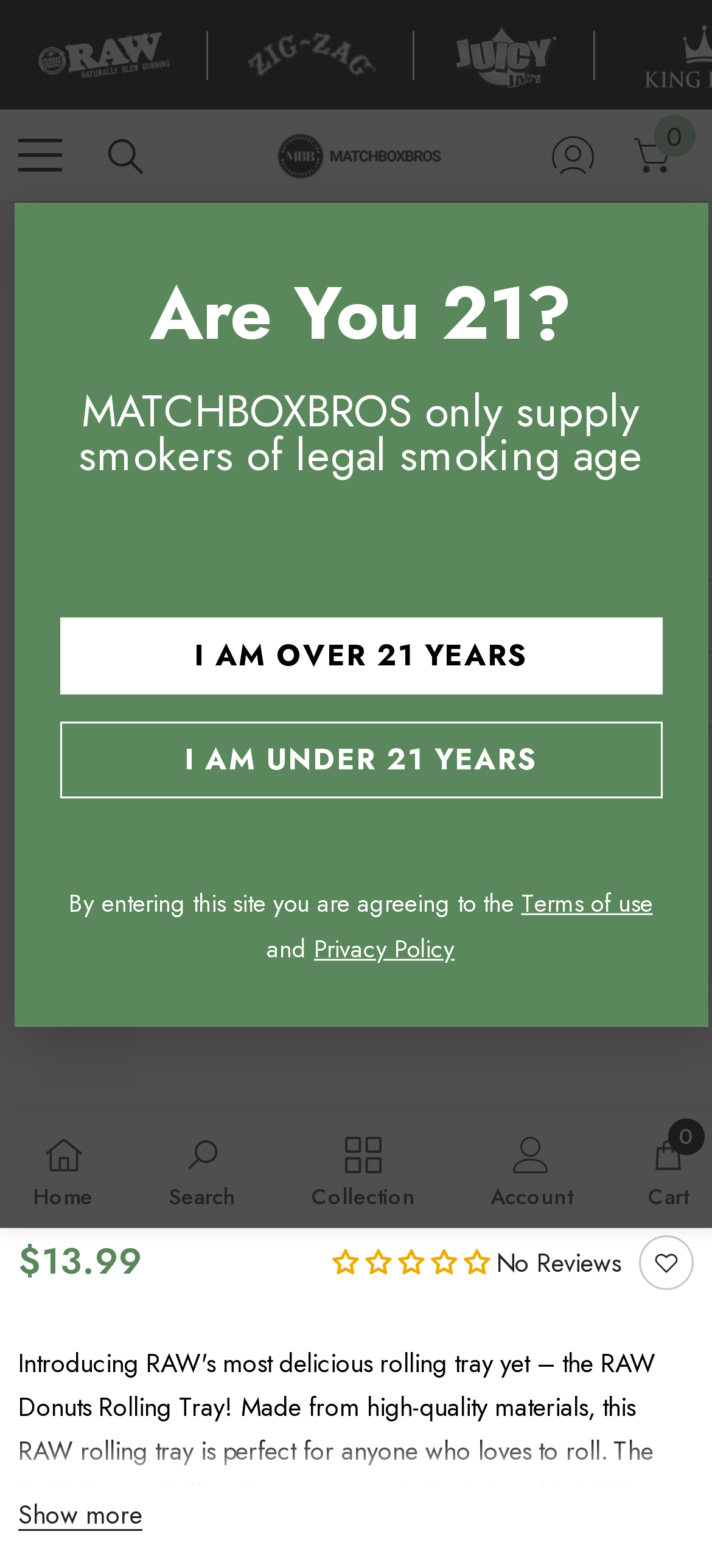Write an extensive caption that covers every aspect of the webpage.

The webpage is about the RAW Donuts Rolling Tray, a product from MatchBoxBros. At the top, there are three small images with links, likely representing social media or account profiles. Next to them, there is a menu link and a search icon with a disclosure triangle. Below these elements, there are links to "matchboxbros", "Log in", and "Cart 0 items", each accompanied by an image.

The main content of the page is divided into two sections. On the left, there is a navigation section with breadcrumbs, showing the current page as "RAW Donuts Rolling Tray". Below this, there is a large image of the product, taking up most of the left side of the page.

On the right side, there is a heading with the product name, followed by a description list with a single detail, which is the price, "$13.99". Below this, there is a static text "No Reviews" and a link to "Add to wishlist". Further down, there is a link to "Show more".

At the bottom of the page, there are four links: "Home", "Search" (disabled), "Collection", and "user Account" (disabled), each accompanied by an image. Next to these links, there is a "Cart 0 items" link (also disabled).

Above the main content, there is a section with a heading "Are You 21?" and a static text explaining that MATCHBOXBROS only supply smokers of legal smoking age. Below this, there are two links: "I AM OVER 21 YEARS" and "I AM UNDER 21 YEARS". Further down, there is a static text and links to "Terms of use" and "Privacy Policy".